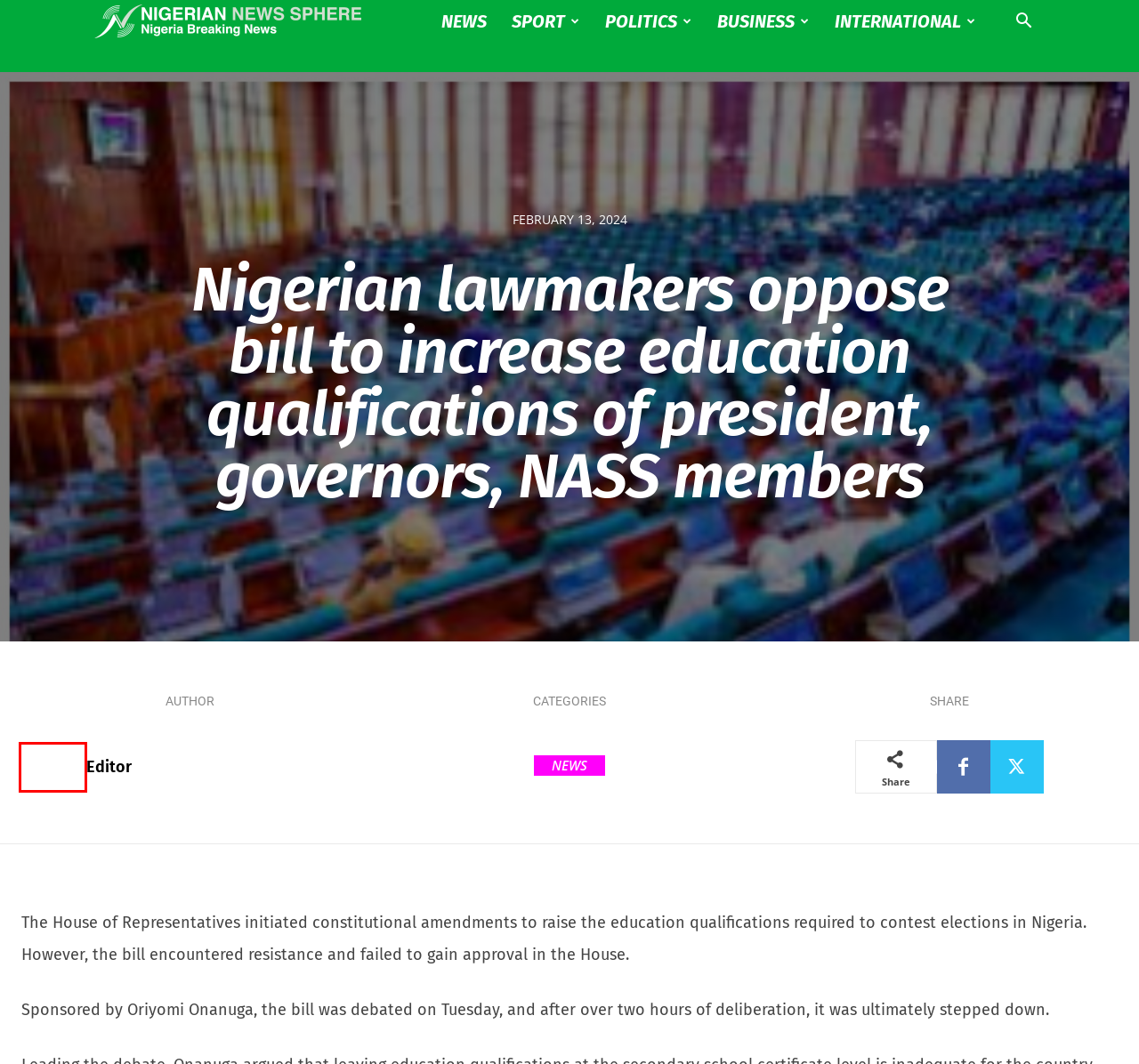You see a screenshot of a webpage with a red bounding box surrounding an element. Pick the webpage description that most accurately represents the new webpage after interacting with the element in the red bounding box. The options are:
A. Rising Food Prices: Nigerian Govt Announces Plan To Set Up Commodity Board - Nigerian News Sphere
B. ICPC Case: Immigration Officer Bags 7-Year Jail Term For Passport Fraud - Nigerian News Sphere
C. News - Nigerian News Sphere
D. BUSINESS Archives - Nigerian News Sphere
E. Editor, Author At Nigerian News Sphere
F. International Archives - Nigerian News Sphere
G. POLITICS Archives - Nigerian News Sphere
H. NEWS Archives - Nigerian News Sphere

E